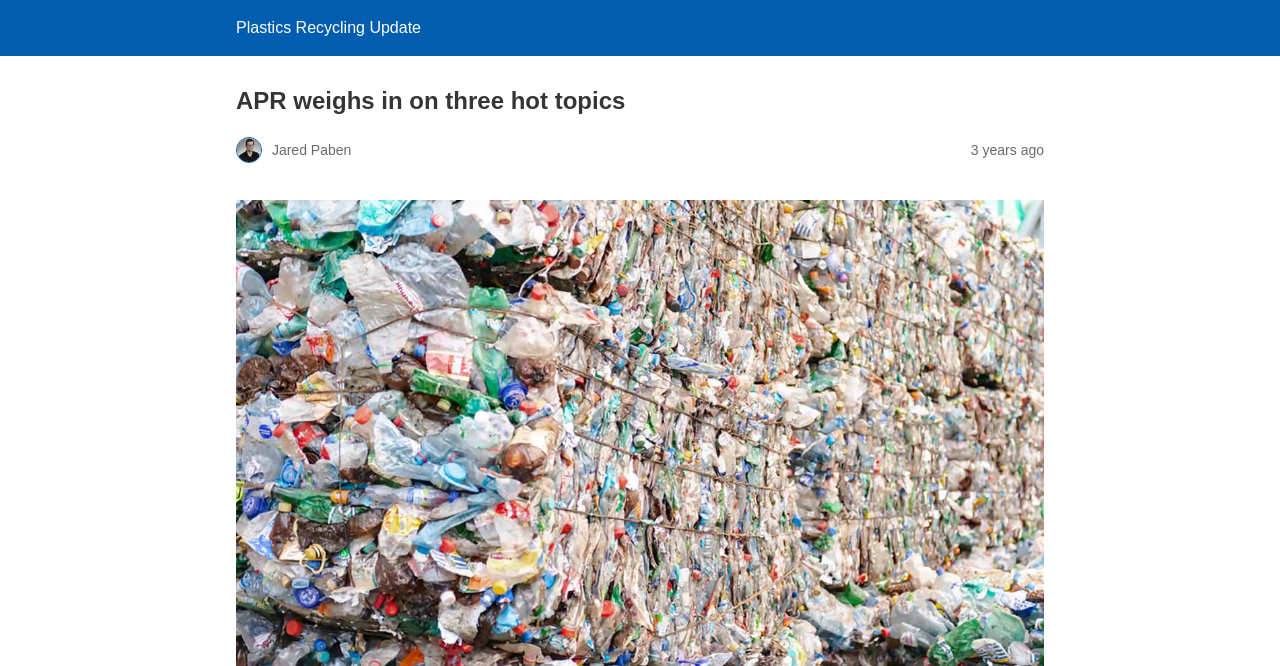Please identify the primary heading of the webpage and give its text content.

APR weighs in on three hot topics